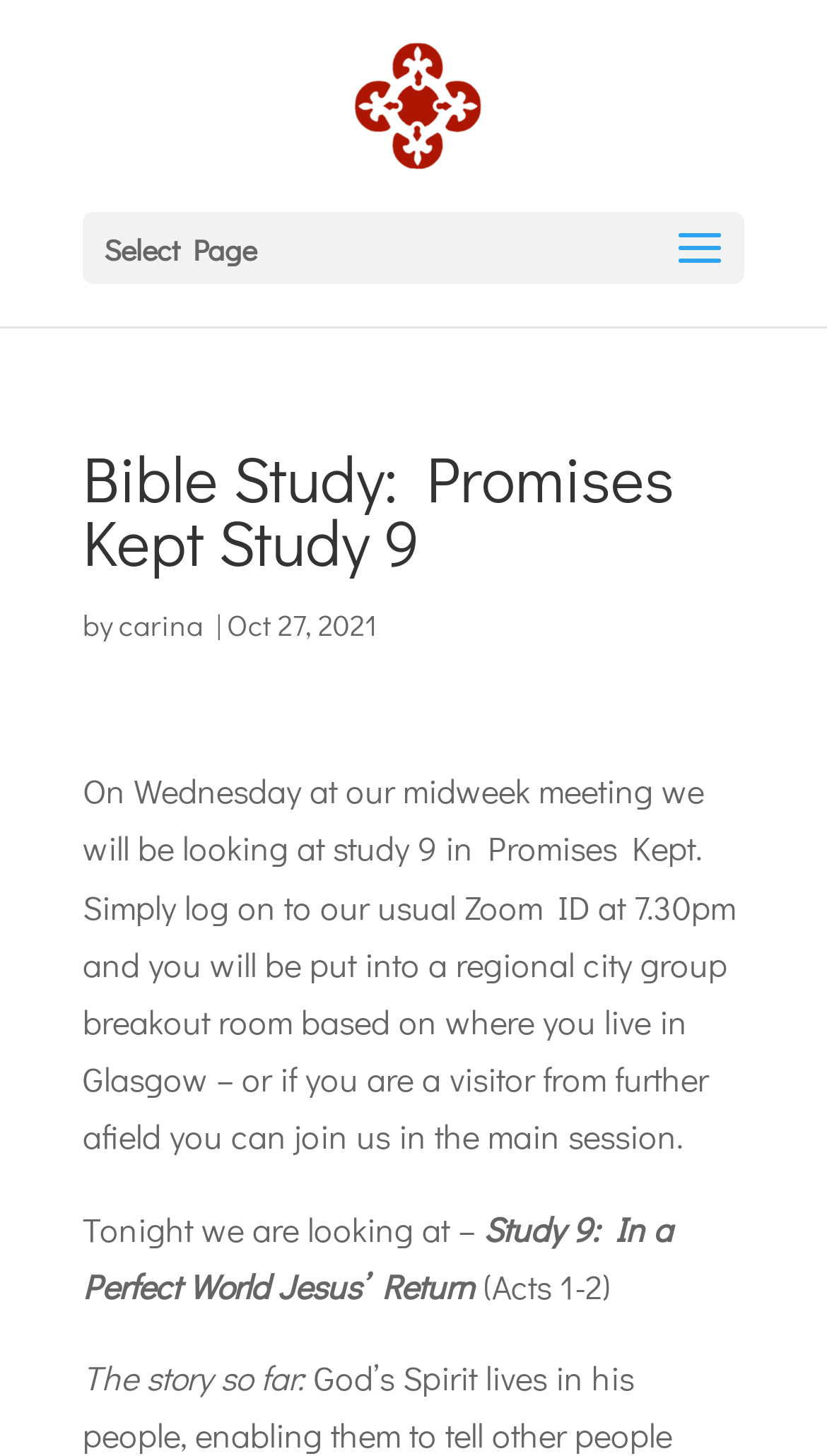Explain the contents of the webpage comprehensively.

The webpage appears to be a Bible study page, specifically for "Promises Kept Study 9" at Dowanvale Free Church of Scotland. At the top, there is a link to the church's website, accompanied by a church logo image. Below this, there is a dropdown menu labeled "Select Page".

The main content of the page is divided into sections. The first section has a heading "Bible Study: Promises Kept Study 9" followed by the author's name, "carina", and the date "Oct 27, 2021". Below this, there is a paragraph of text describing the study, which takes place on Wednesdays at 7:30 pm via Zoom, where participants will be divided into regional city group breakout rooms based on their location.

The next section has a heading "Tonight we are looking at –" followed by the title of the study, "Study 9: In a Perfect World Jesus’ Return", which is based on Acts 1-2. Finally, there is a section labeled "The story so far:", which appears to be a summary or introduction to the study.